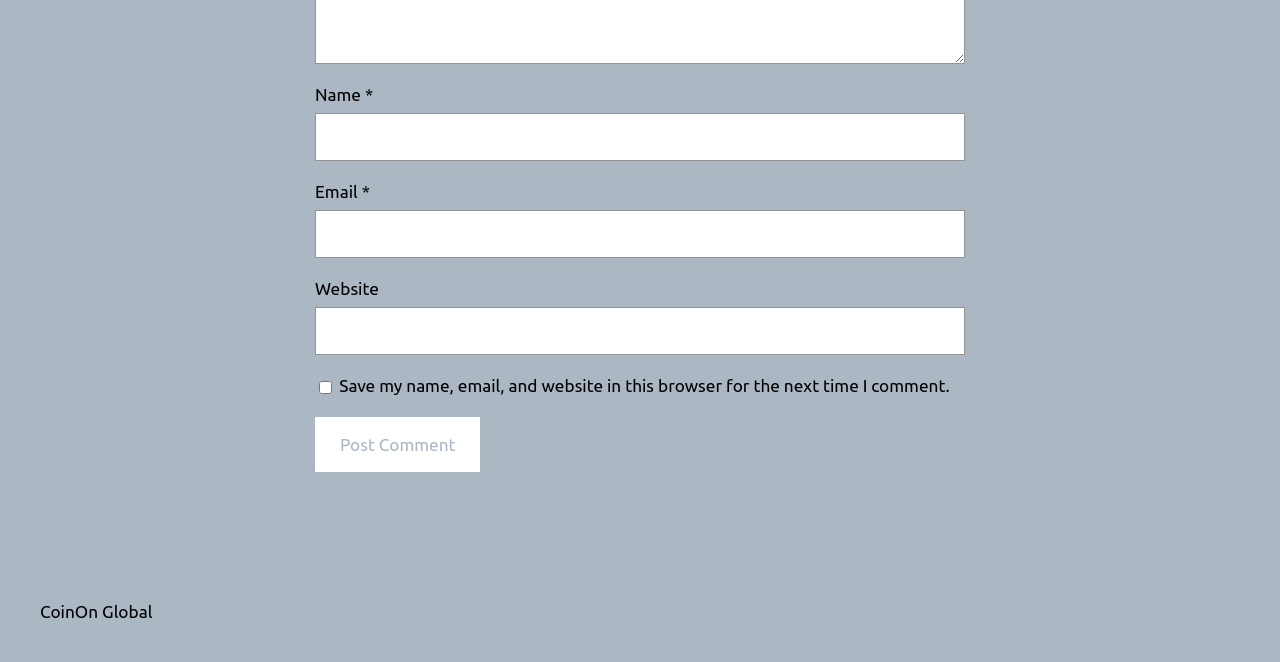Please give a concise answer to this question using a single word or phrase: 
How many textboxes are required?

2